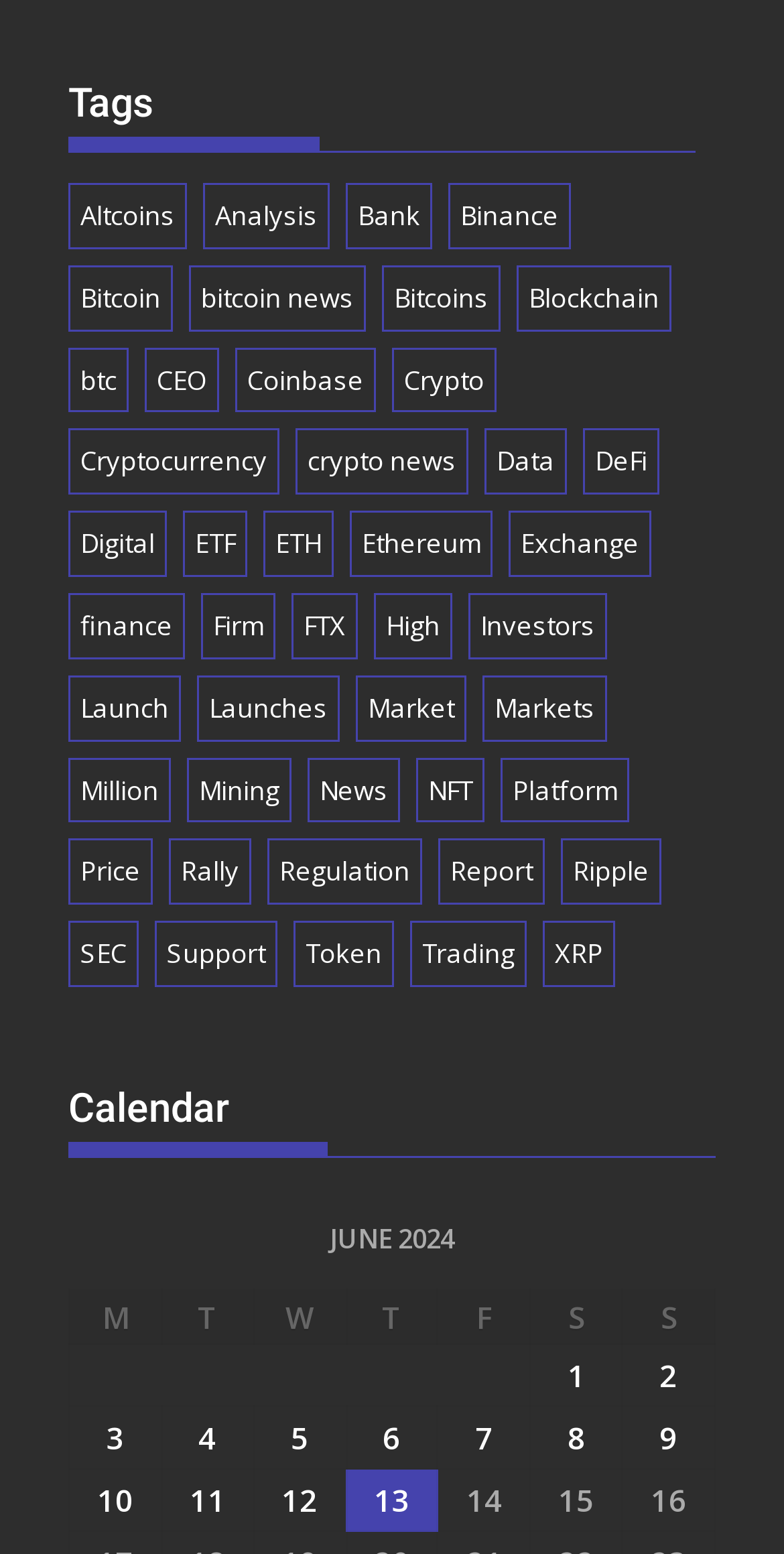Please specify the bounding box coordinates of the clickable region to carry out the following instruction: "View the calendar". The coordinates should be four float numbers between 0 and 1, in the format [left, top, right, bottom].

[0.087, 0.681, 0.913, 0.745]